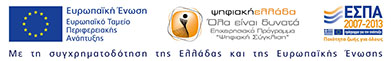What is the purpose of the initiative represented by the 'ψηφιακήβιβλιοθήκη' logo?
Please give a detailed and elaborate answer to the question based on the image.

The 'ψηφιακήβιβλιοθήκη' logo represents the Digital Library initiative, which aims to enhance digital access, as mentioned in the caption. This implies that the purpose of the initiative is to improve digital accessibility.